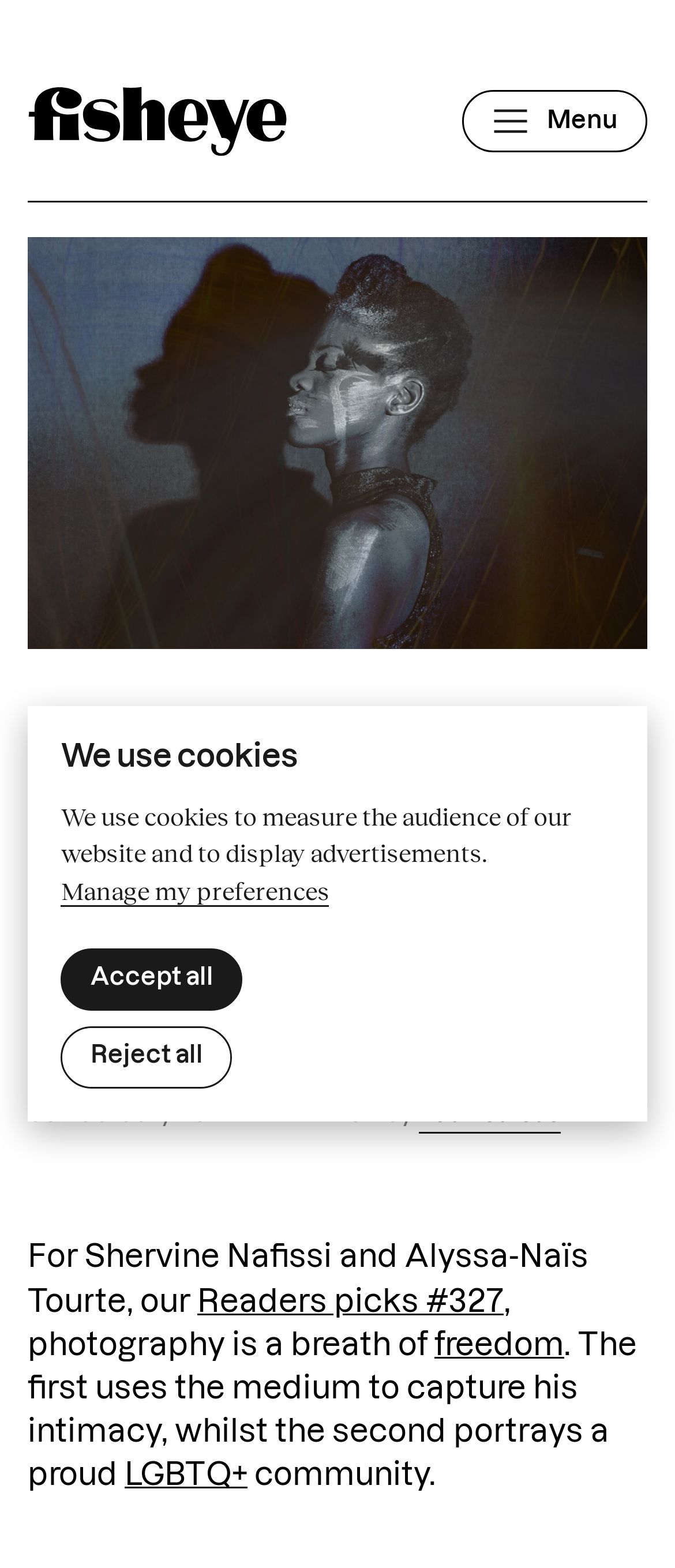Please answer the following query using a single word or phrase: 
What community does Alyssa-Naïs Tourte portray in her photography?

LGBTQ+ community